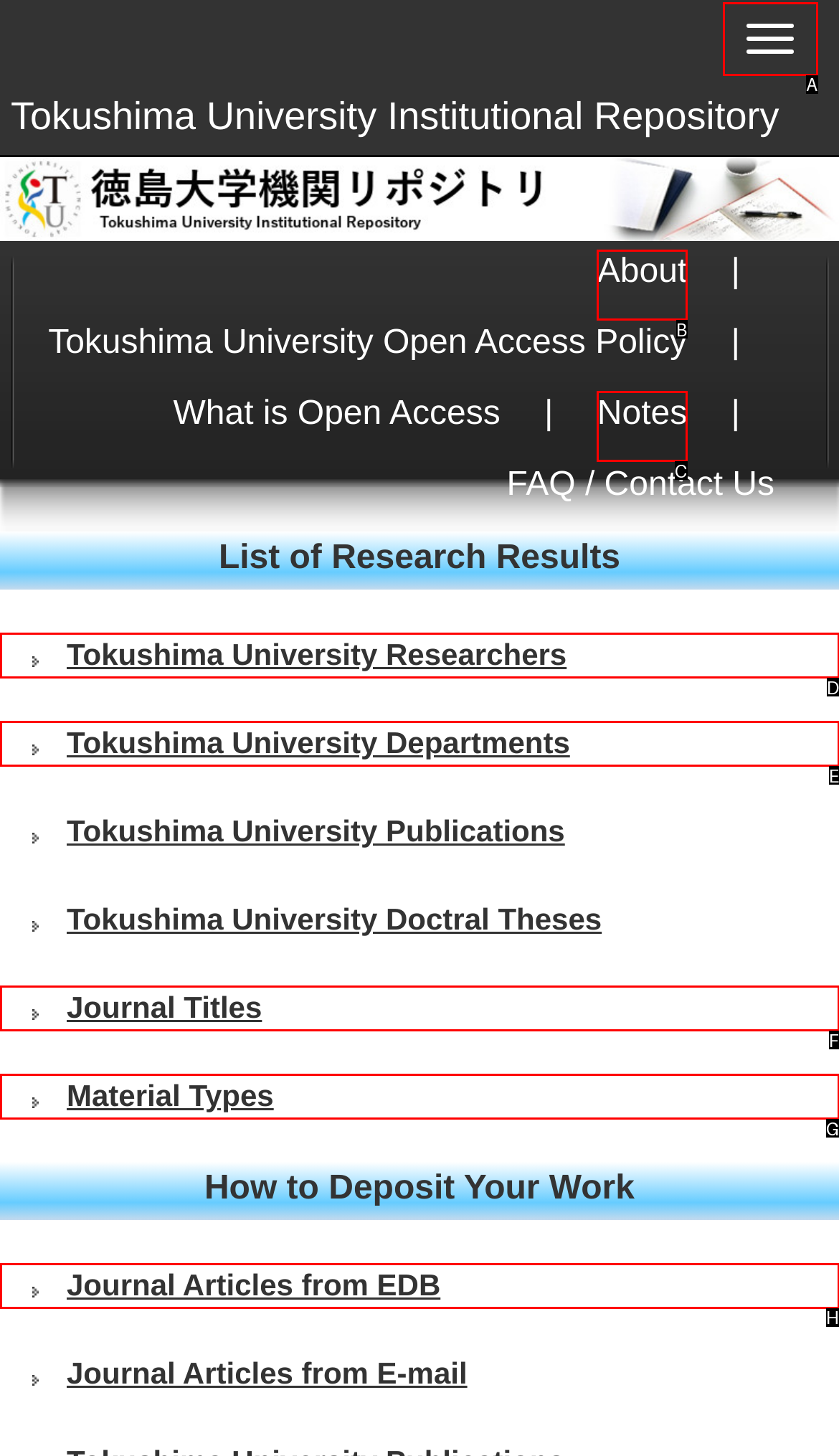From the options presented, which lettered element matches this description: Notes
Reply solely with the letter of the matching option.

C